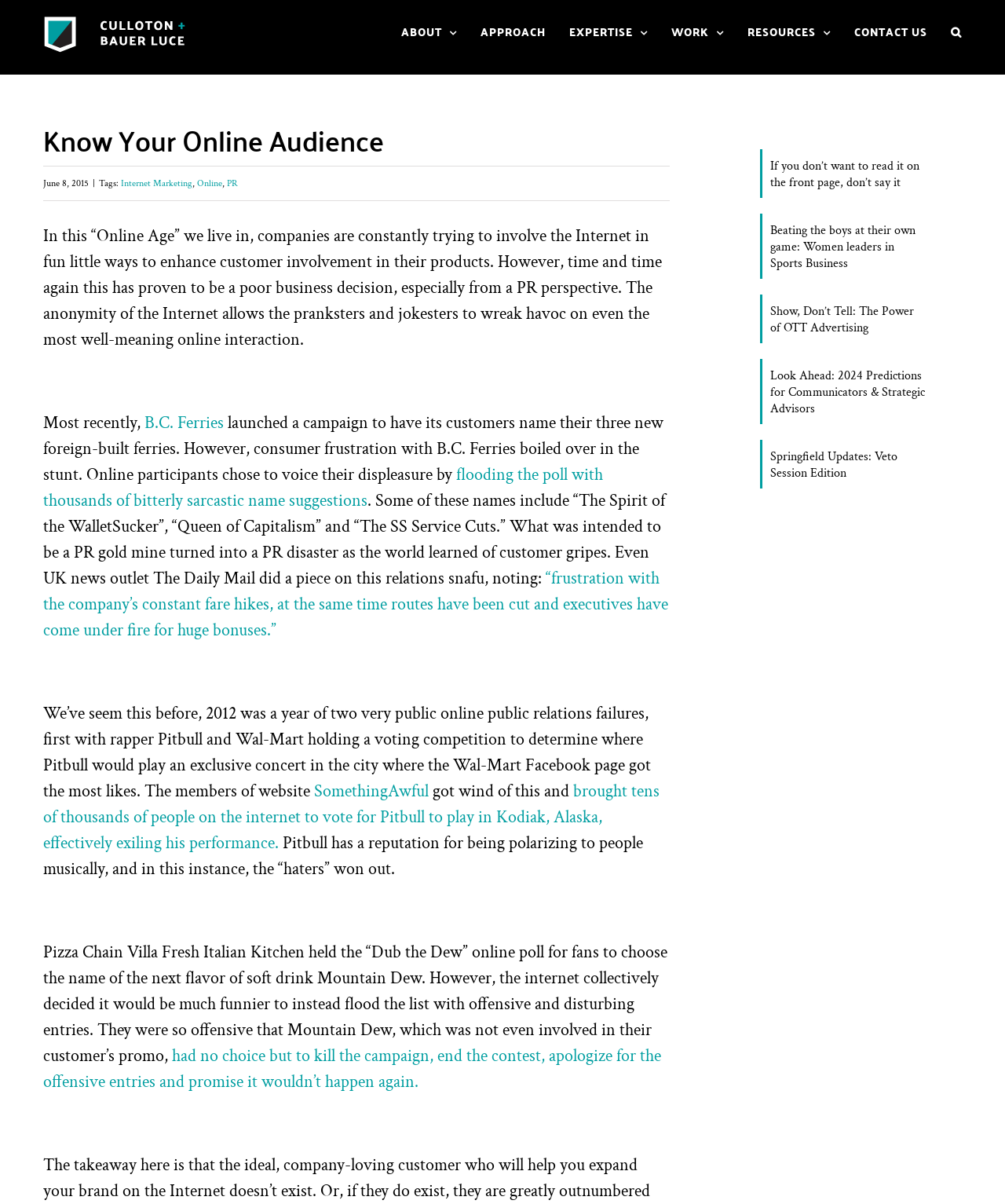Please locate the clickable area by providing the bounding box coordinates to follow this instruction: "Click the 'ABOUT' link in the main menu".

[0.399, 0.0, 0.455, 0.052]